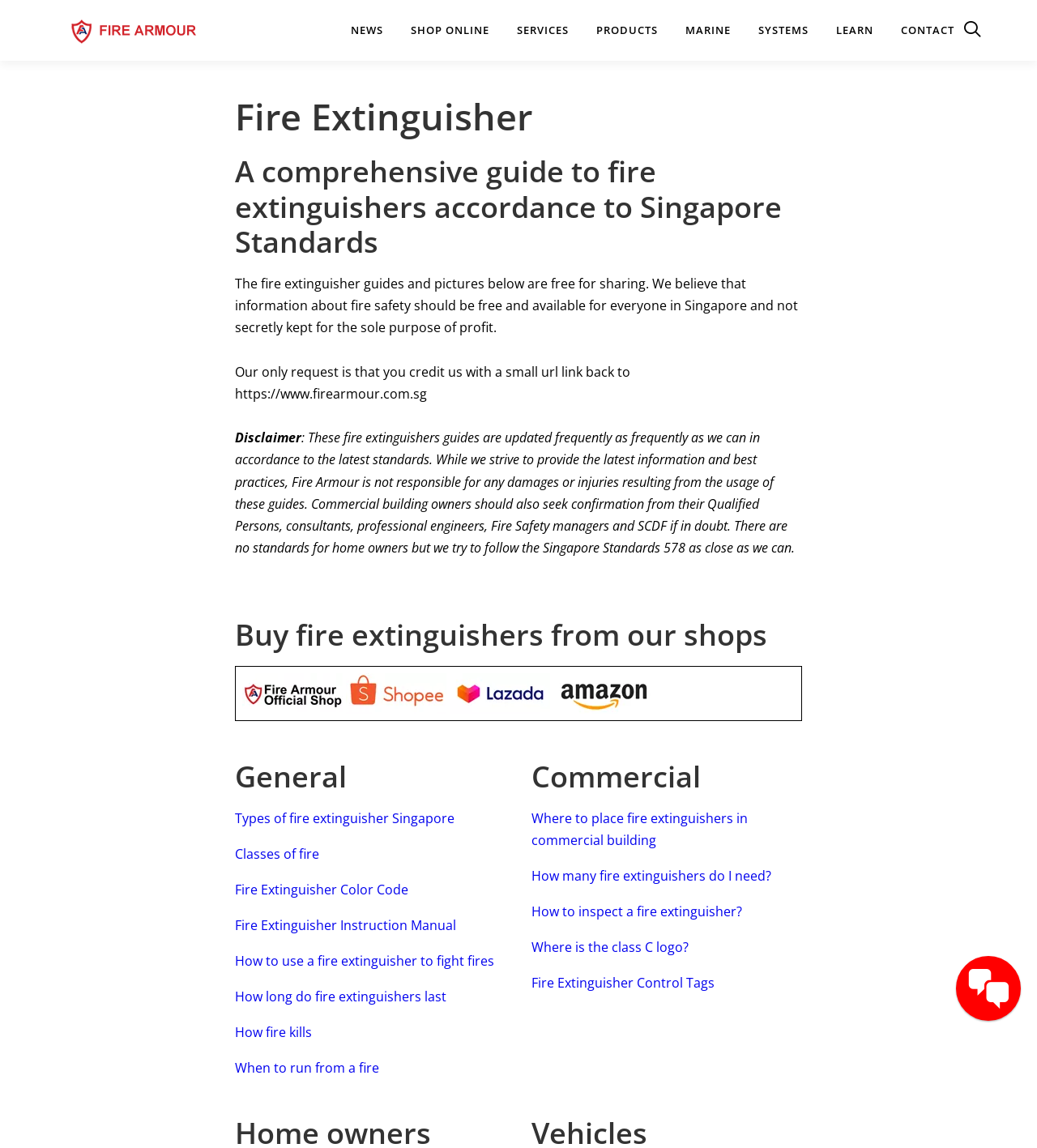Please answer the following question using a single word or phrase: 
What types of information are provided on this webpage?

General and commercial